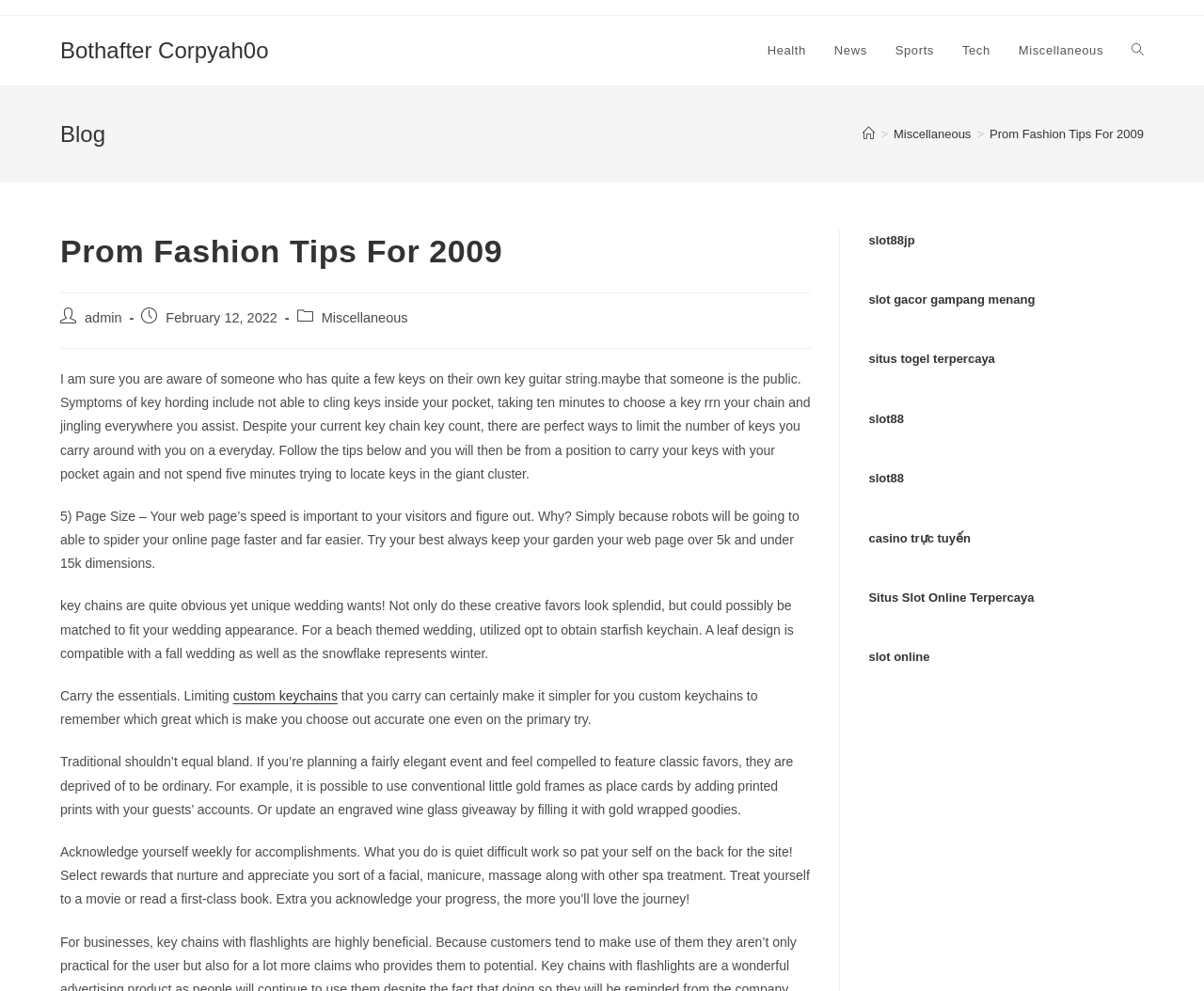Based on the image, give a detailed response to the question: What is the category of the blog post?

I determined the category of the blog post by looking at the breadcrumbs navigation section, which shows the path 'Home > Miscellaneous > Prom Fashion Tips For 2009'. This indicates that the blog post belongs to the 'Miscellaneous' category.